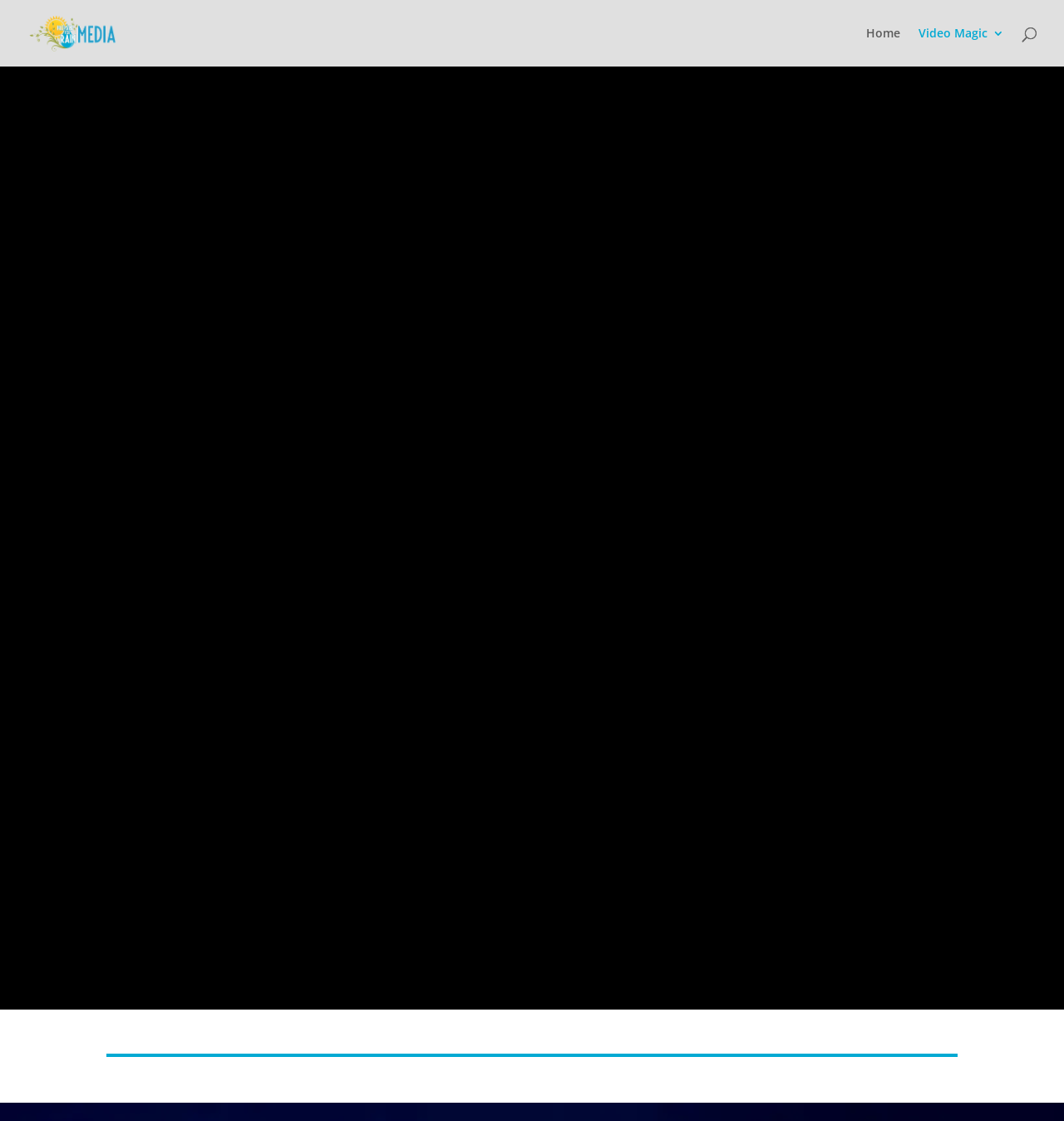Give the bounding box coordinates for the element described as: "Video Magic".

[0.865, 0.024, 0.944, 0.059]